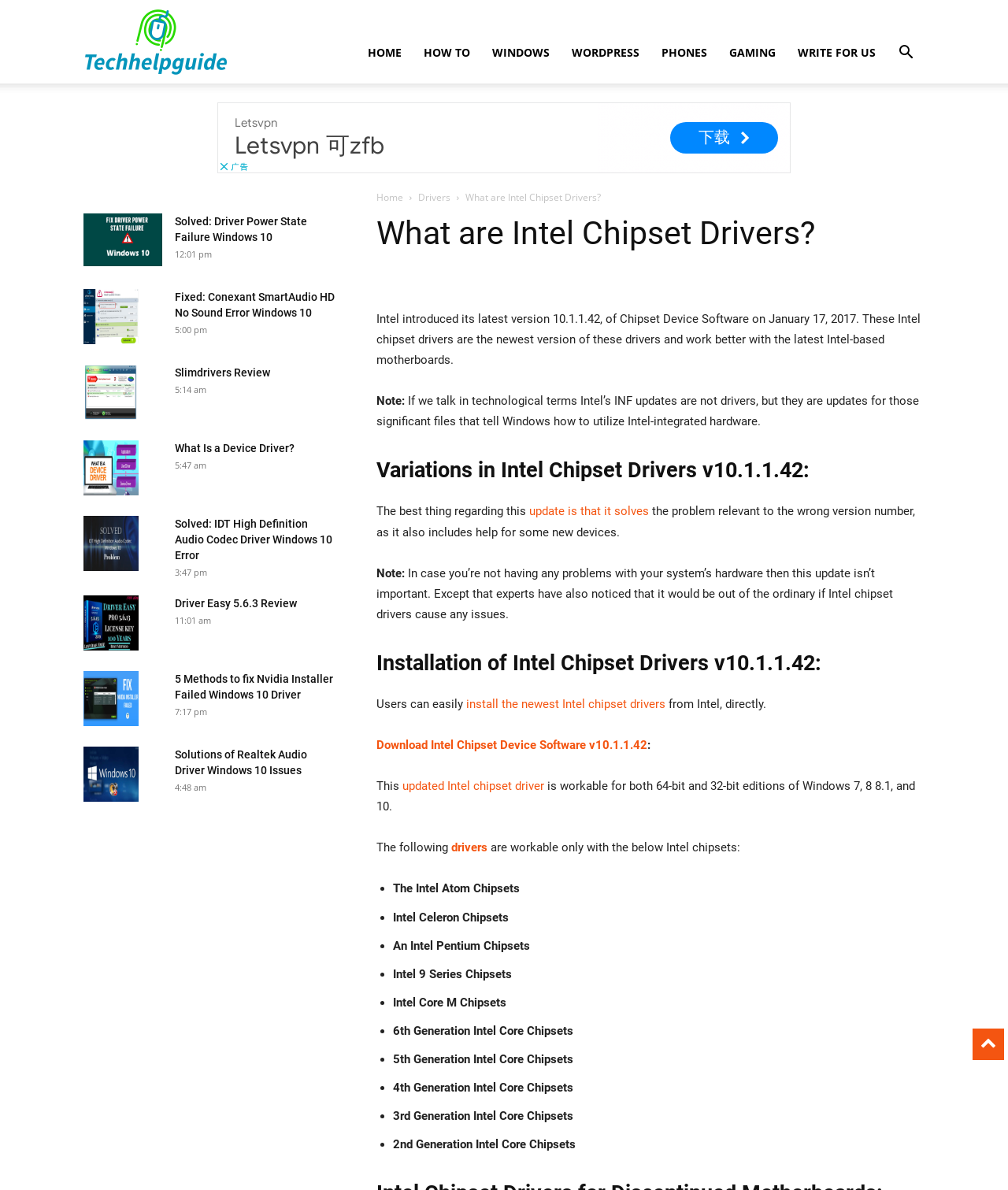What is the purpose of INF updates?
Based on the screenshot, provide your answer in one word or phrase.

Tell Windows how to utilize Intel-integrated hardware